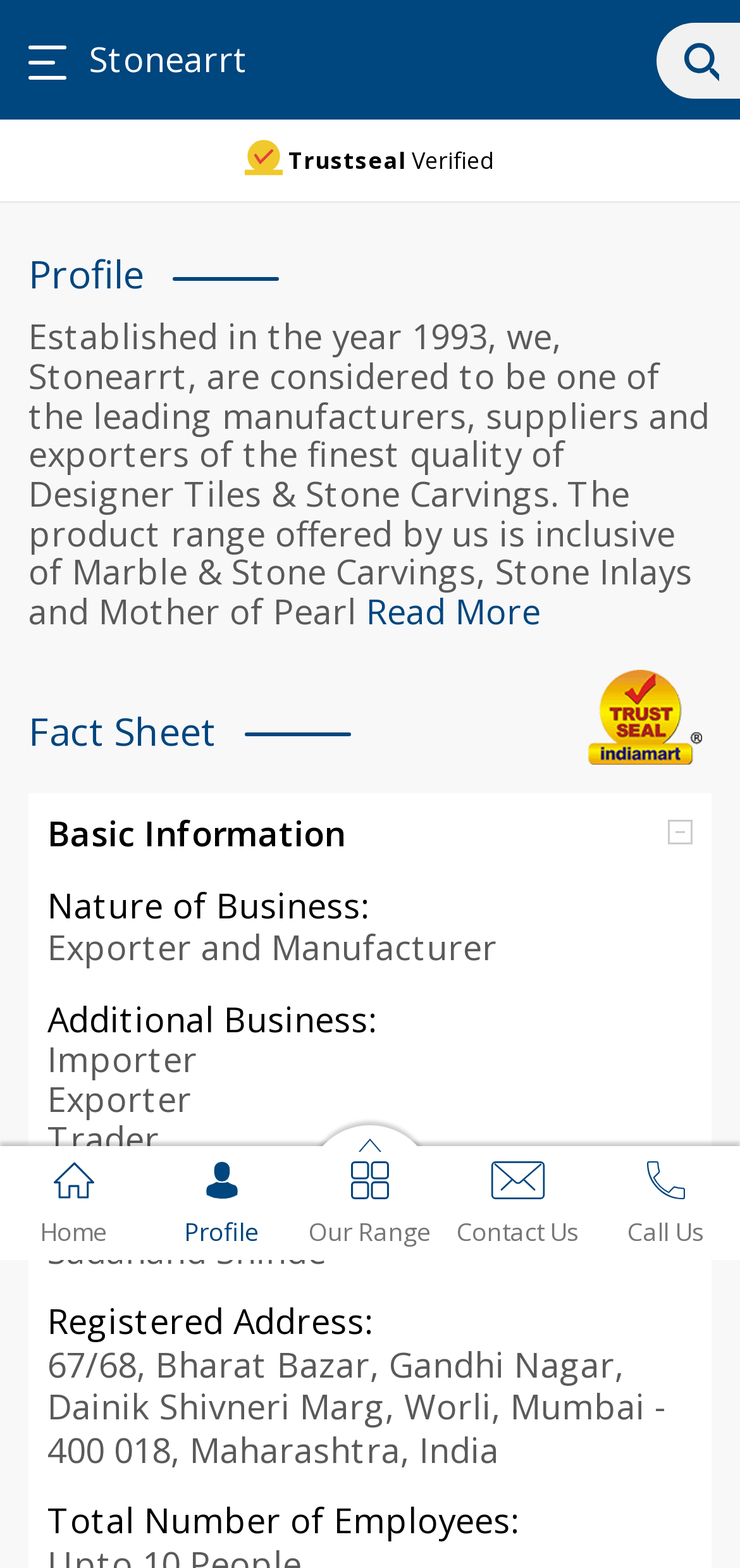How many links are there in the navigation menu?
Provide a short answer using one word or a brief phrase based on the image.

3